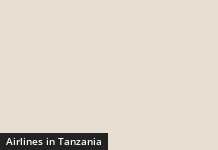Provide a comprehensive description of the image.

The image features a stylish graphic designed to emphasize the topic "Airlines in Tanzania." Positioned prominently, the text in a clear and modern font showcases the focus on air travel options within Tanzania, aiming to inform readers about the various airlines available in the region. This visual element is part of a larger article that guides travelers on the best ways to reach Tanzania, enhancing the informational content with a visually appealing touch.